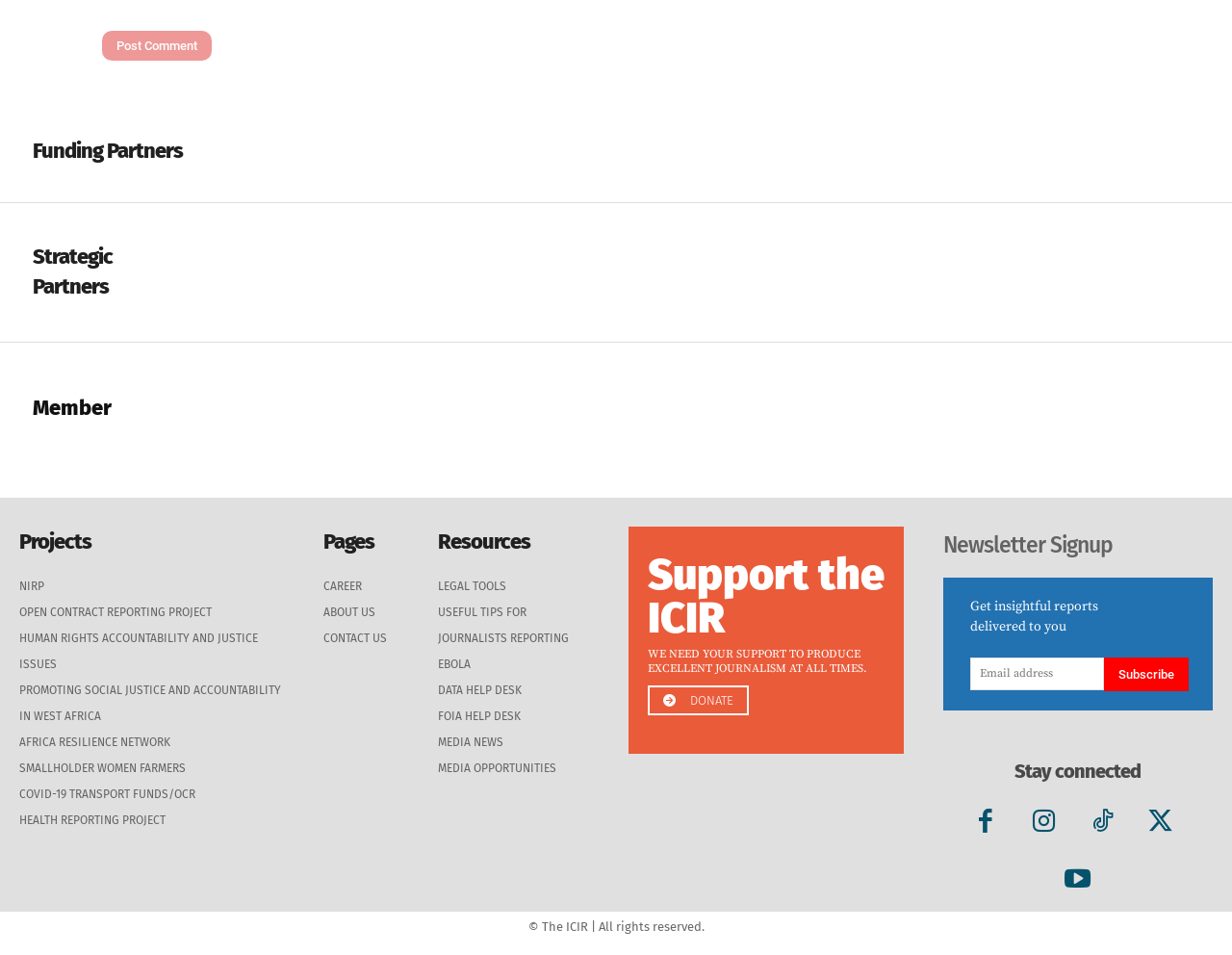Could you locate the bounding box coordinates for the section that should be clicked to accomplish this task: "Subscribe to the newsletter".

[0.896, 0.698, 0.965, 0.734]